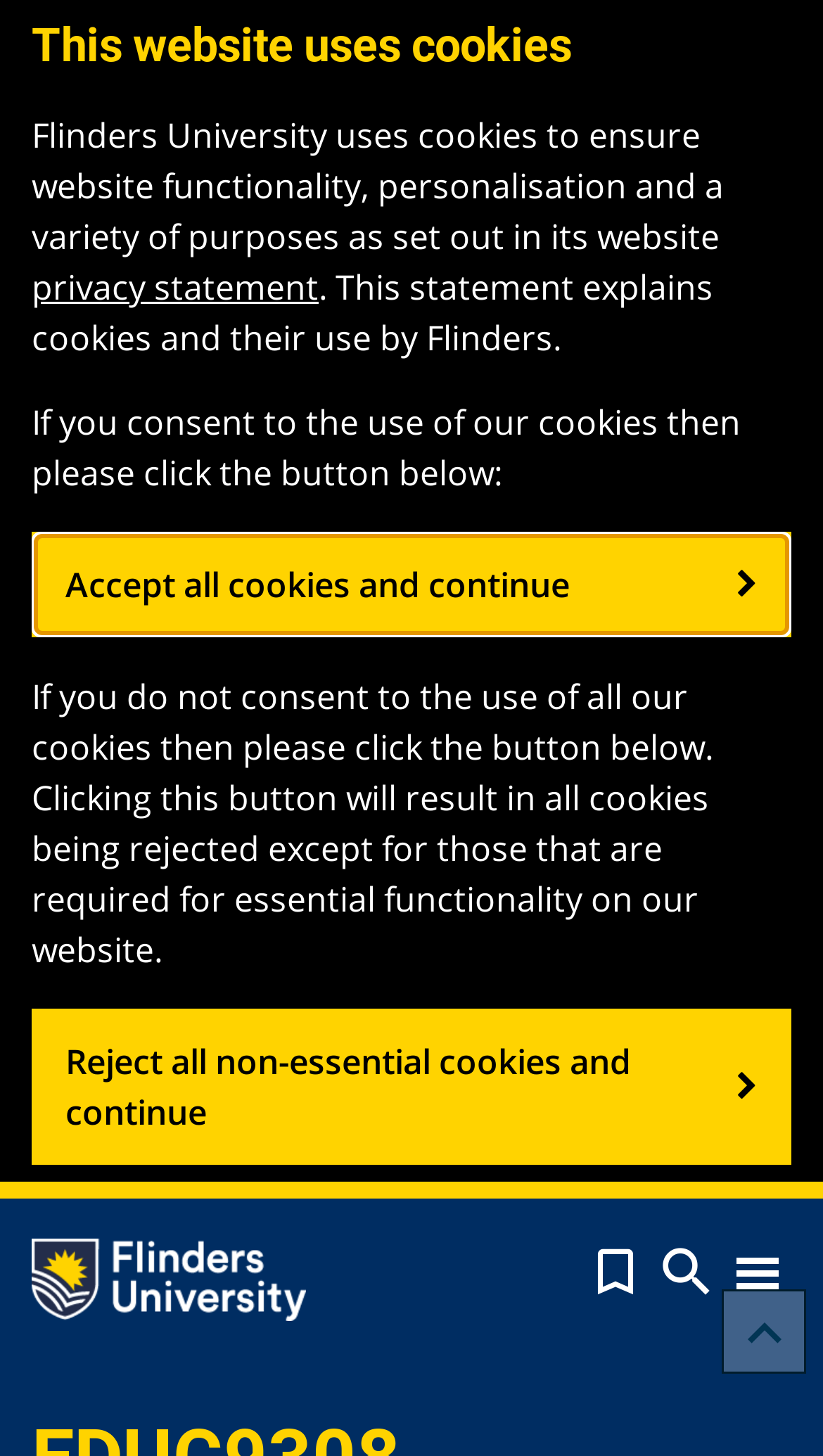Locate the bounding box of the UI element with the following description: "Quick links ".

[0.711, 0.823, 0.785, 0.925]